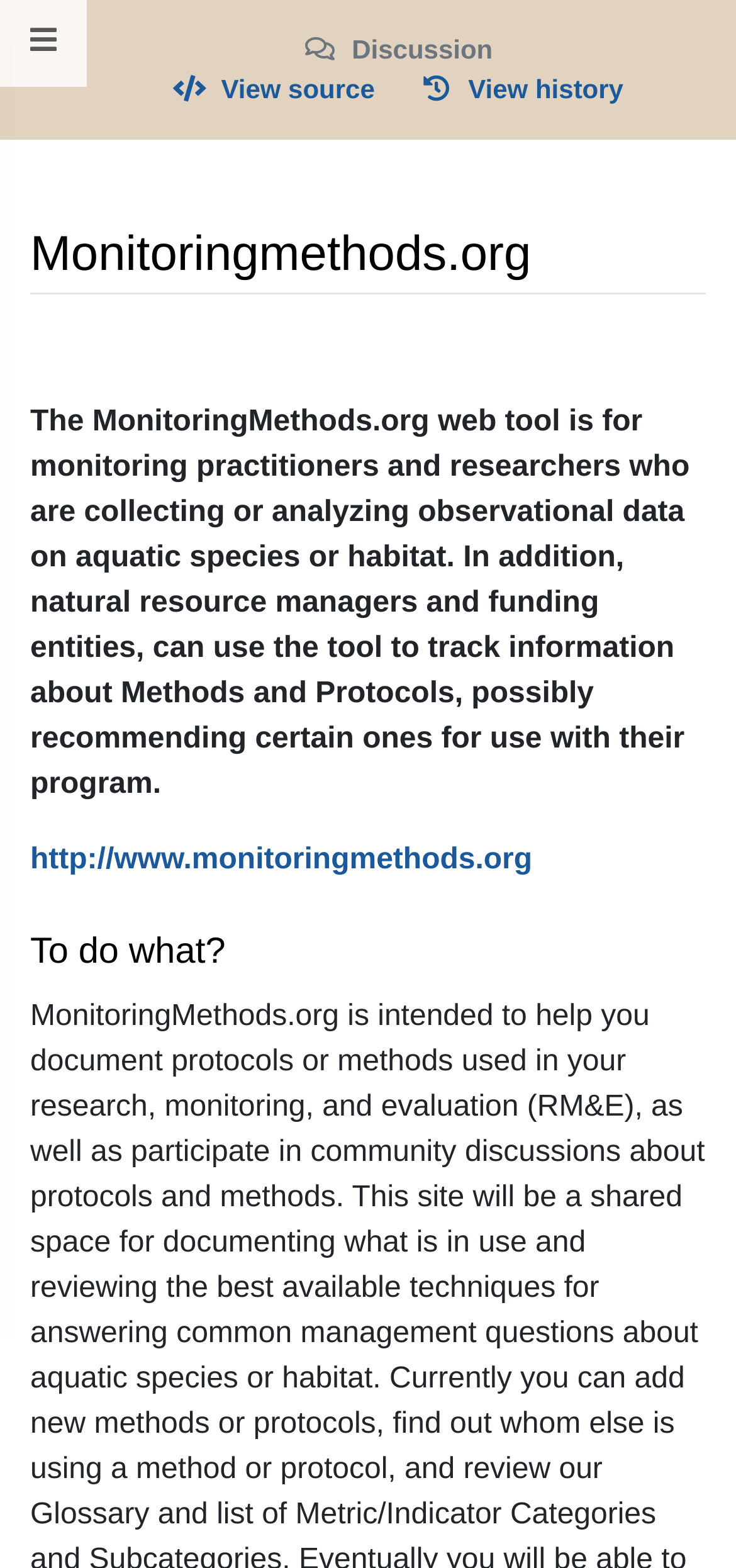Given the description "search", provide the bounding box coordinates of the corresponding UI element.

[0.424, 0.209, 0.556, 0.229]